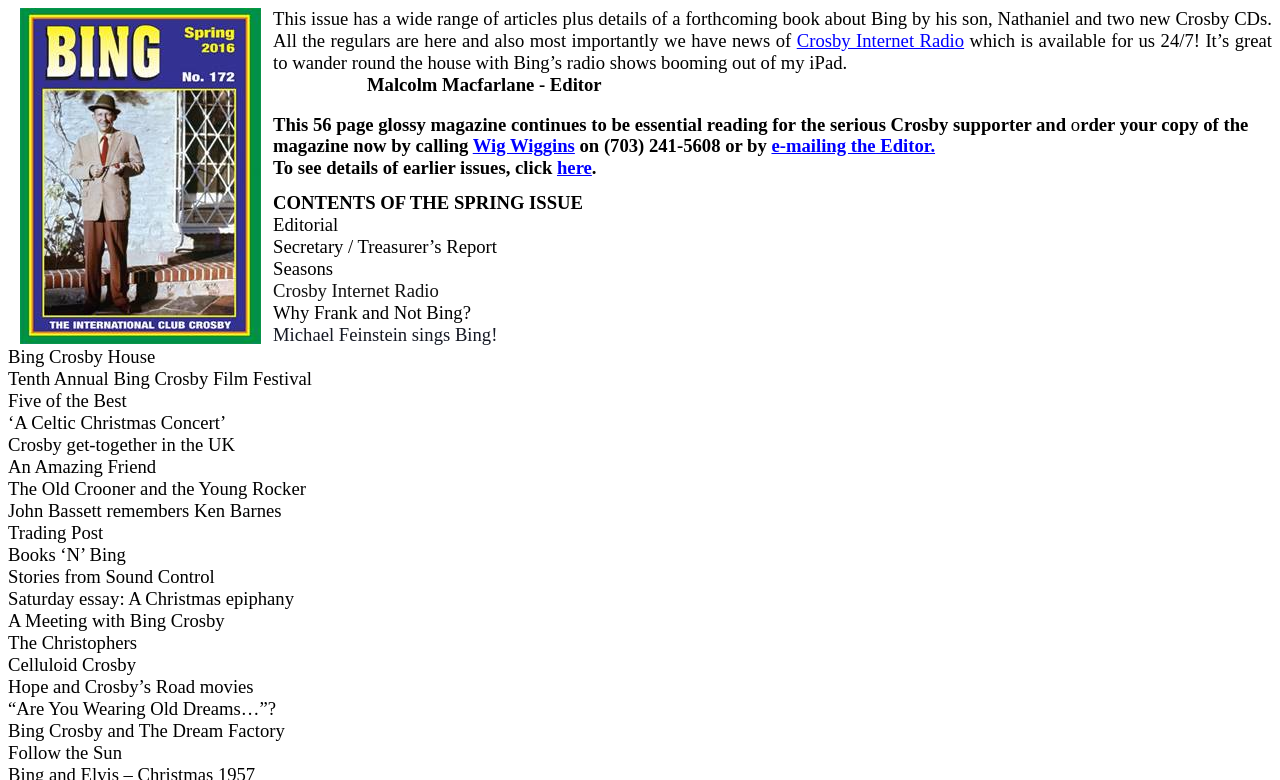Please give a short response to the question using one word or a phrase:
Who is the editor of the magazine?

Malcolm Macfarlane